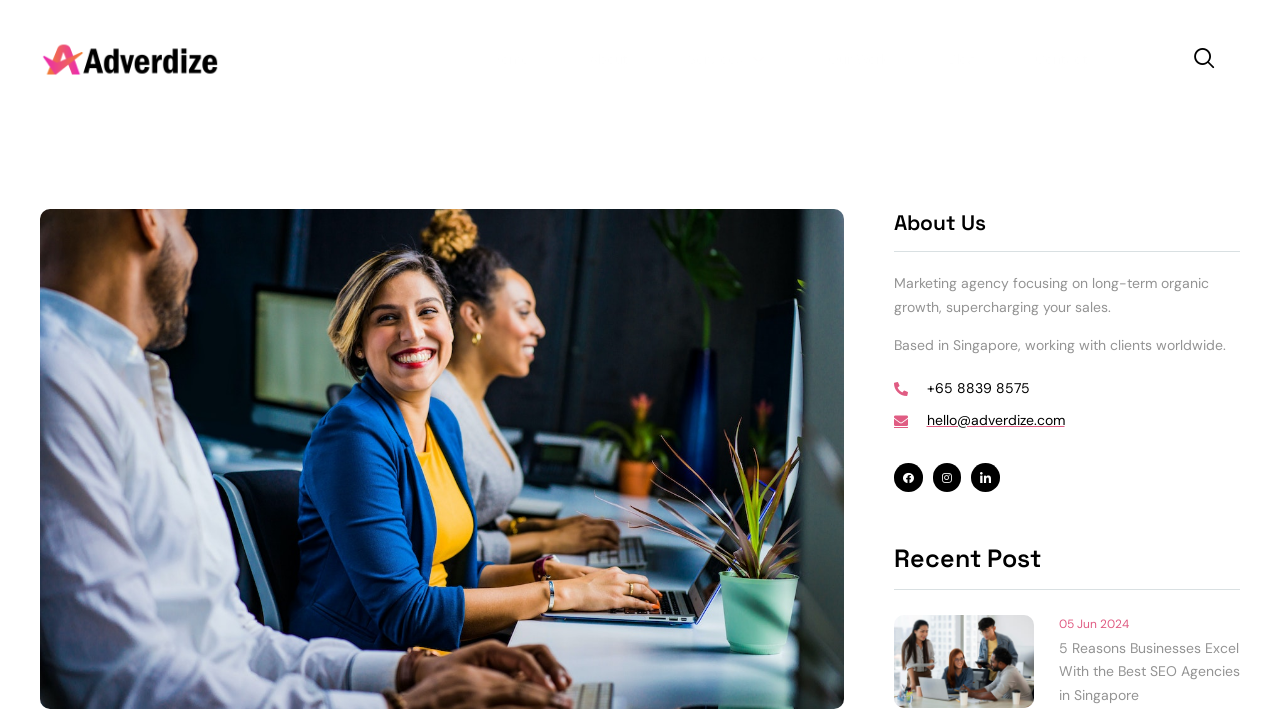Please determine the headline of the webpage and provide its content.

How Our SEO Agency Can Help Boost Your Site’s Rankings